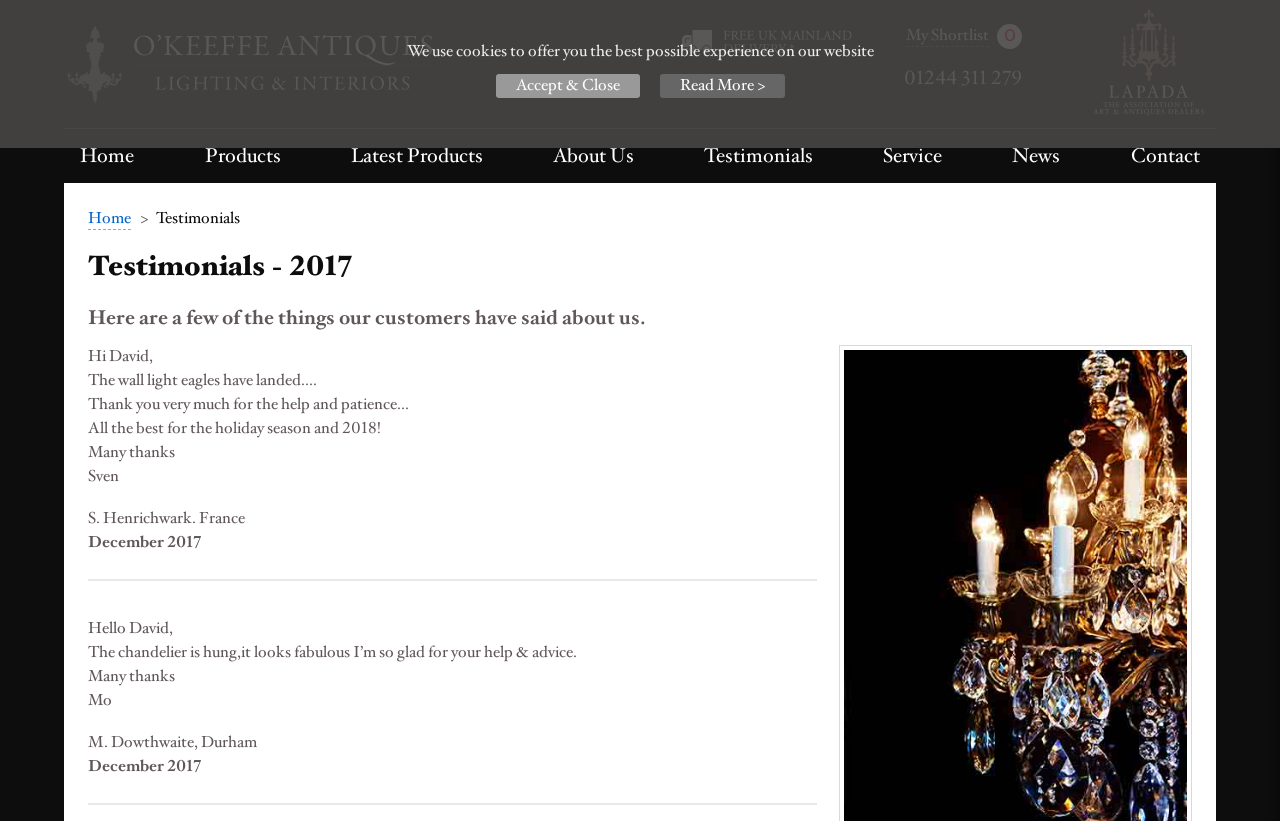How many testimonials are displayed on the page?
Answer the question with a detailed and thorough explanation.

I found the answer by looking at the static text elements with the testimonials. There are two blocks of text with testimonials, each with a separator in between. This suggests that there are 2 testimonials displayed on the page.